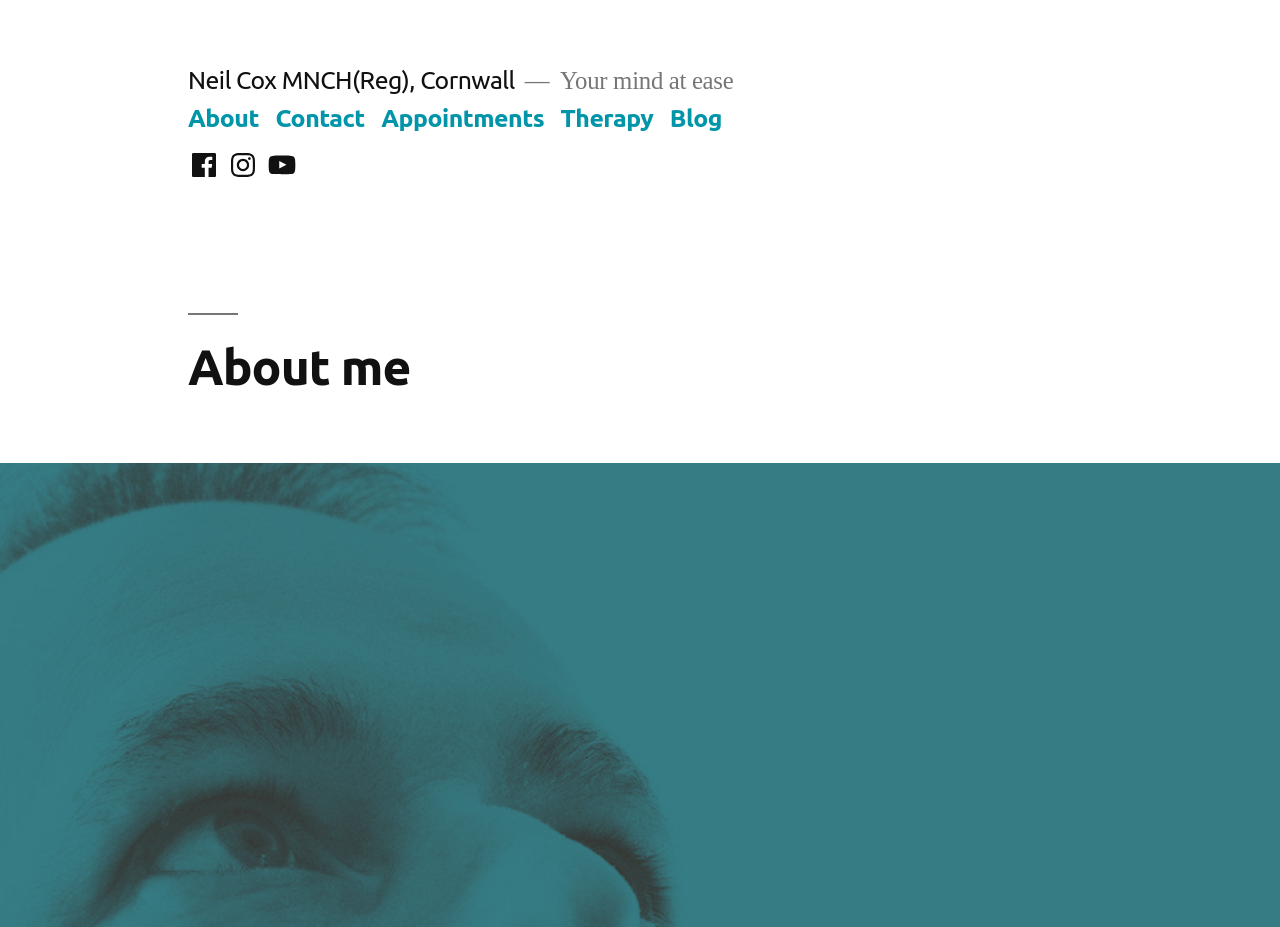Explain in detail what you observe on this webpage.

The webpage is about Neil Cox, a therapist, and it appears to be a personal website. At the top-left corner, there is a link with the text "Neil Cox MNCH(Reg), Cornwall" which is also the title of the webpage. Next to it, there is a static text "Your mind at ease" which seems to be a tagline or a slogan.

Below the title, there are two navigation menus. The top menu has five links: "About", "Contact", "Appointments", "Therapy", and "Blog", which are evenly spaced and span across the top of the page. The second navigation menu, labeled as "Social links menu", has three links, likely representing social media profiles.

Further down the page, there is a header section with a heading "About me", which is centered and takes up most of the width of the page. This section likely contains information about Neil Cox's background, experience, and services as a therapist.